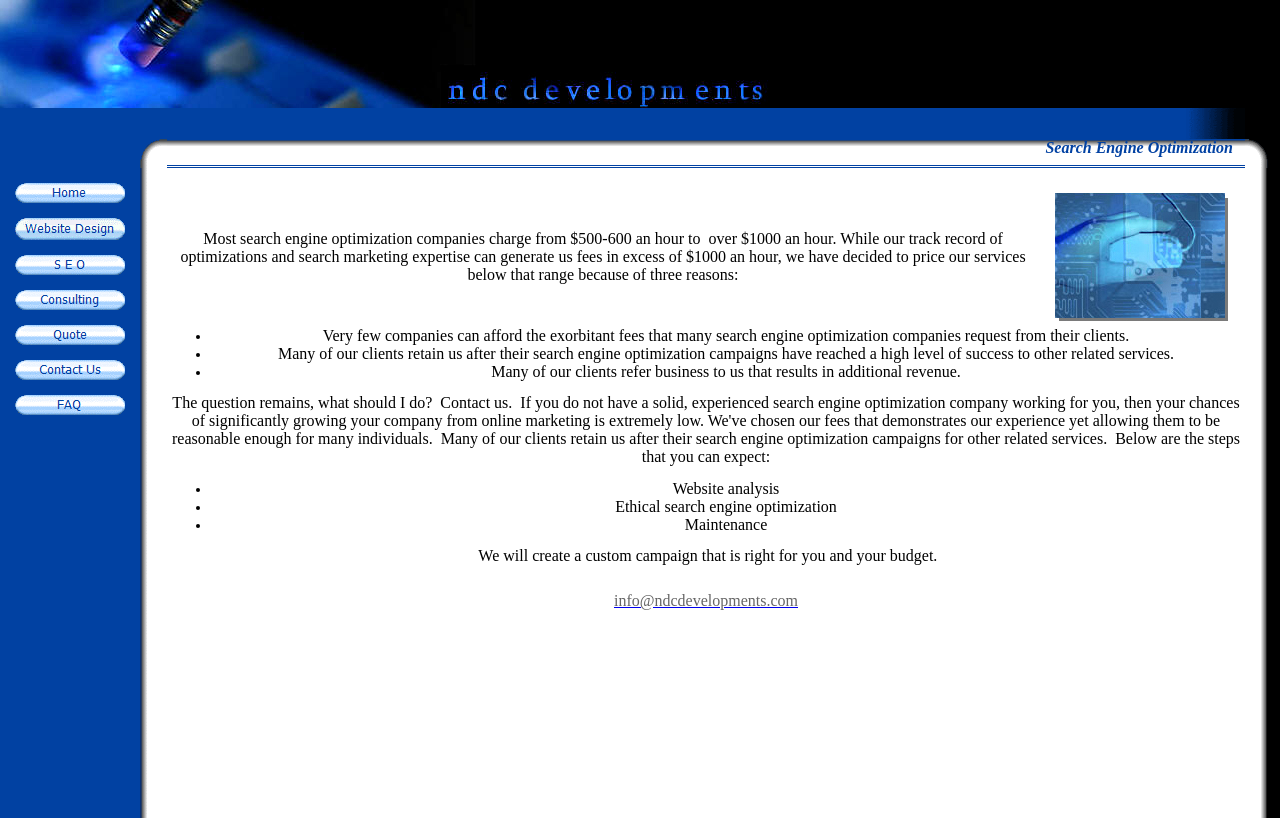What is the email address provided on the webpage?
Refer to the image and offer an in-depth and detailed answer to the question.

The email address 'info@ndcdevelopments.com' is provided at the bottom of the webpage, likely for contact or inquiry purposes.